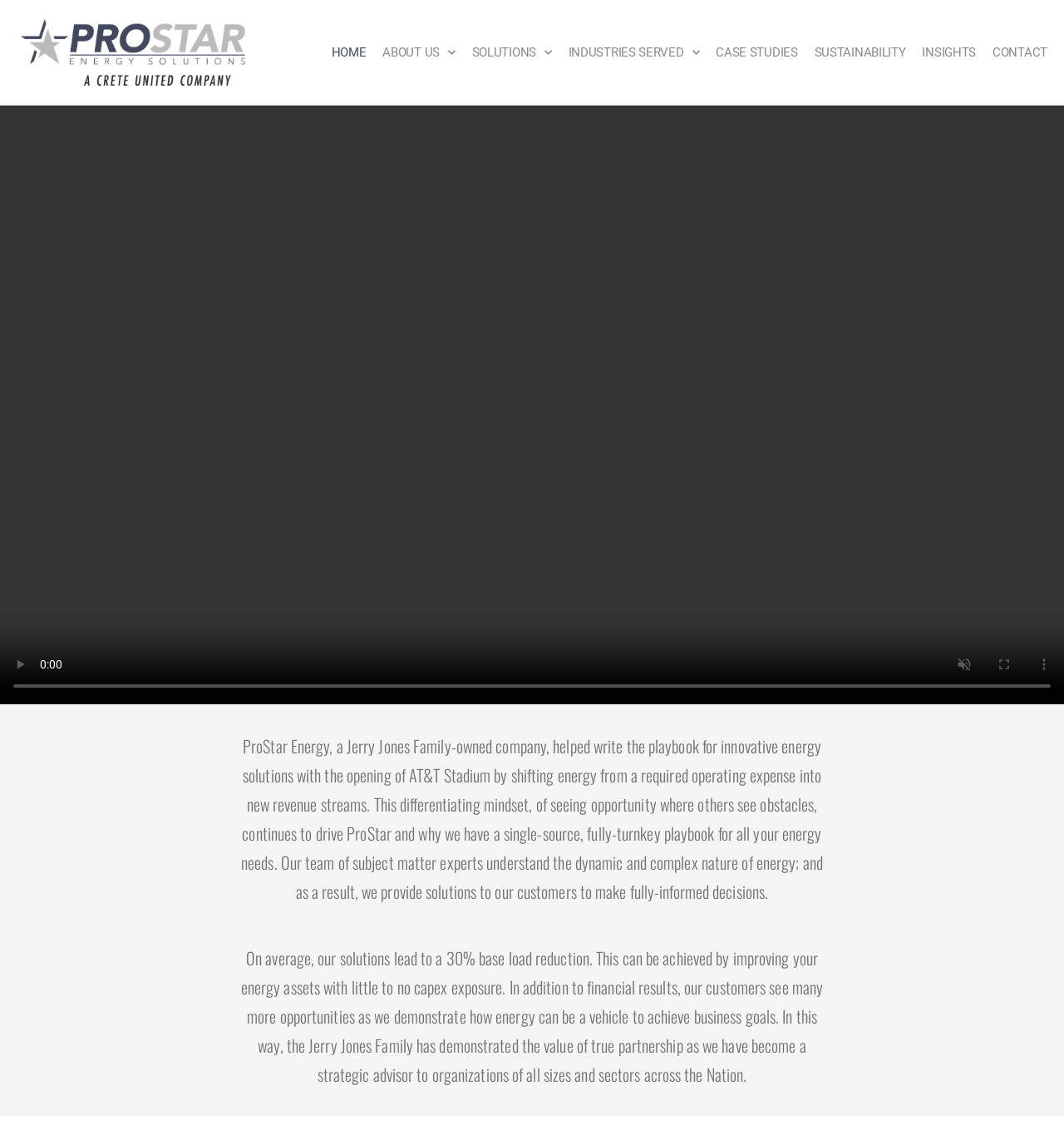Analyze the image and deliver a detailed answer to the question: What is the name of the family that owns ProStar Energy?

The family name is mentioned in the static text element with bounding box coordinates [0.227, 0.649, 0.773, 0.8], which describes the background and mission of ProStar Energy.